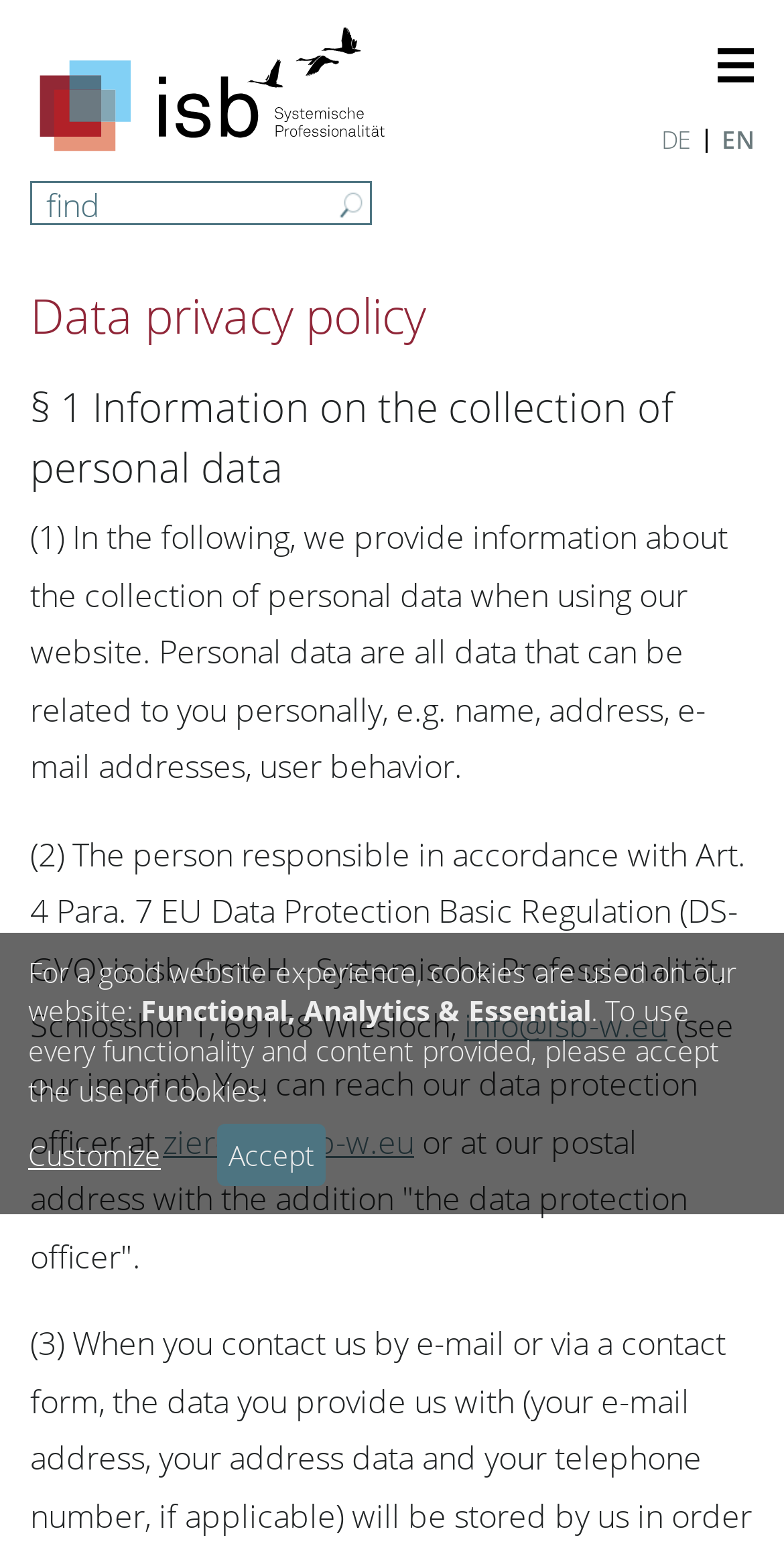Identify the headline of the webpage and generate its text content.

Data privacy policy